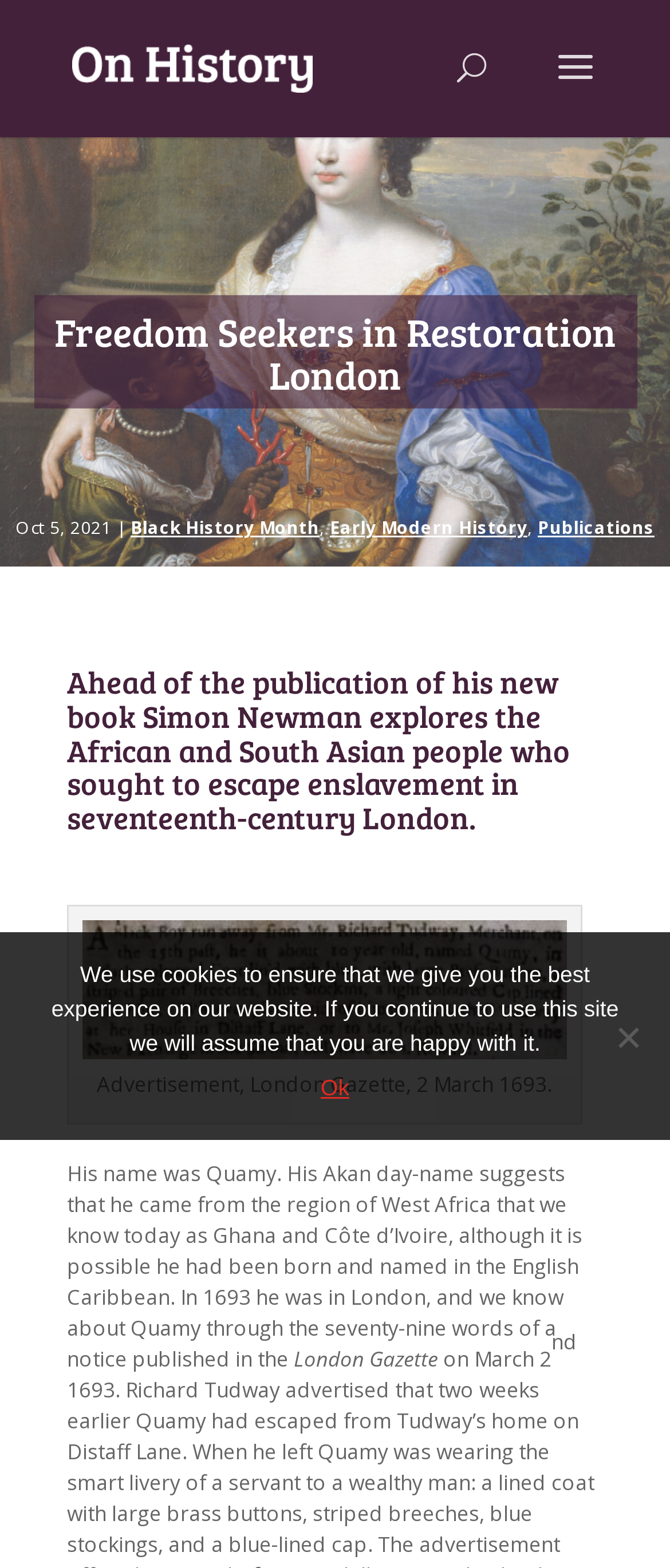What is the name of the publication mentioned in the article?
Look at the image and construct a detailed response to the question.

The article mentions a notice published in the London Gazette, which is a publication that was used to advertise the escape of Quamy in 1693.